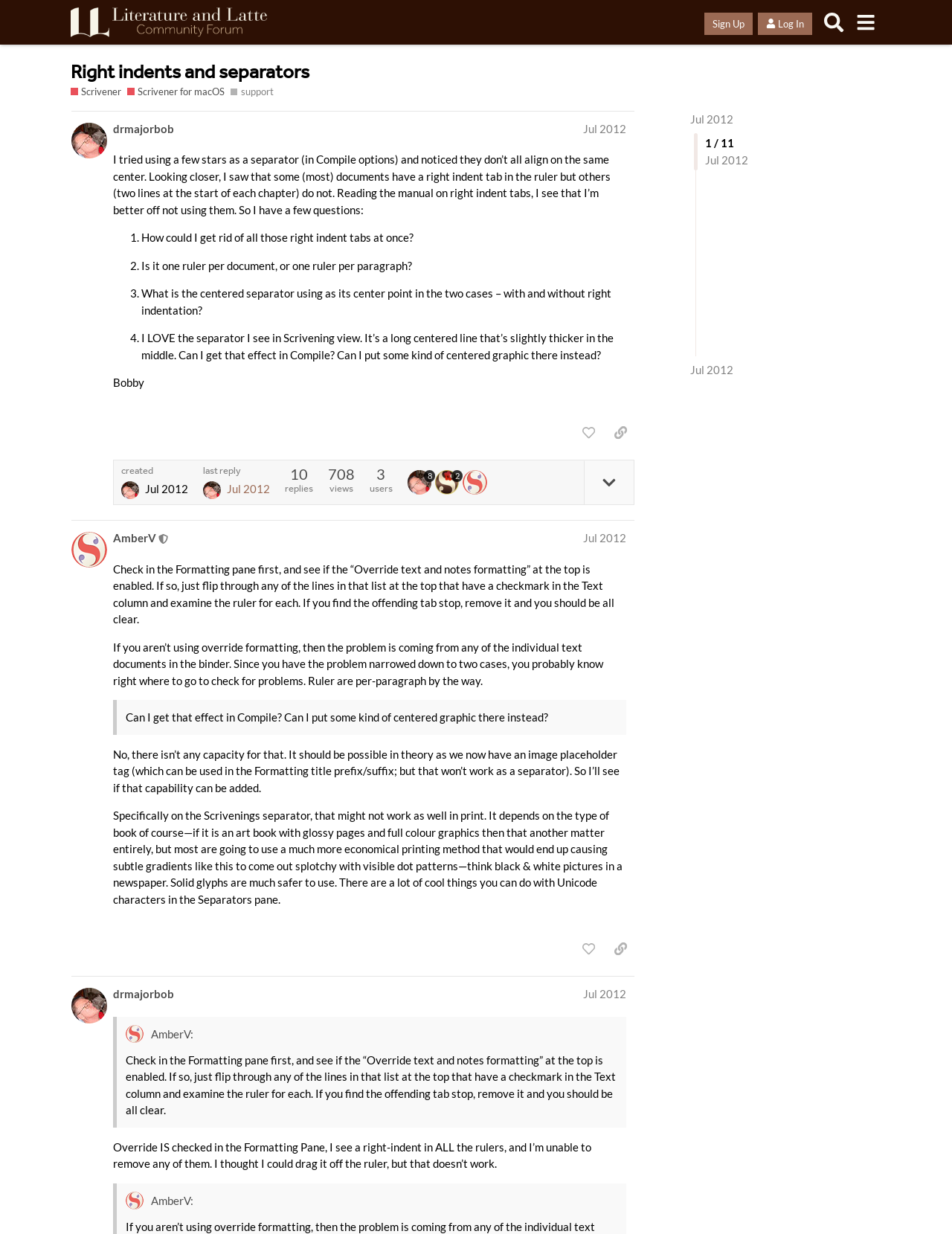Find the bounding box coordinates of the element to click in order to complete the given instruction: "Call Vince Tiscio Air Conditioning."

None